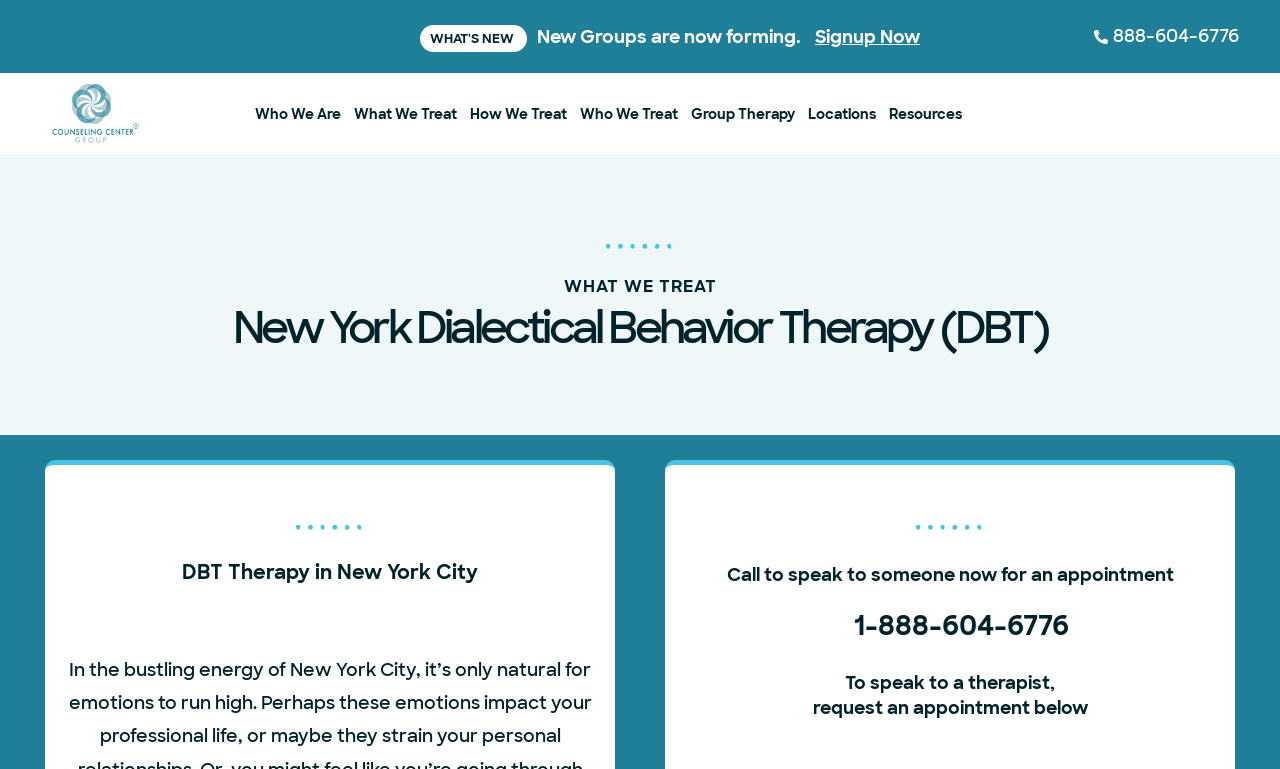What is the purpose of the 'Signup Now' link?
From the screenshot, provide a brief answer in one word or phrase.

To sign up for new groups